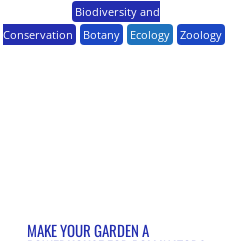Describe the important features and context of the image with as much detail as possible.

The image features a vibrant garden, depicted in a way that emphasizes its role as a crucial habitat for pollinators such as bees. It is accompanied by a title that encourages readers to cultivate gardens that support these essential species. The surrounding context suggests a focus on wildlife conservation and the importance of biodiversity, specifically highlighting the relationship between gardening practices and the well-being of pollinators. This theme is underscored by the section header “MAKE YOUR GARDEN A POWERHOUSE FOR POLLINATORS,” signaling a call to action for individuals to engage in environmentally friendly gardening techniques that foster a thriving ecosystem.